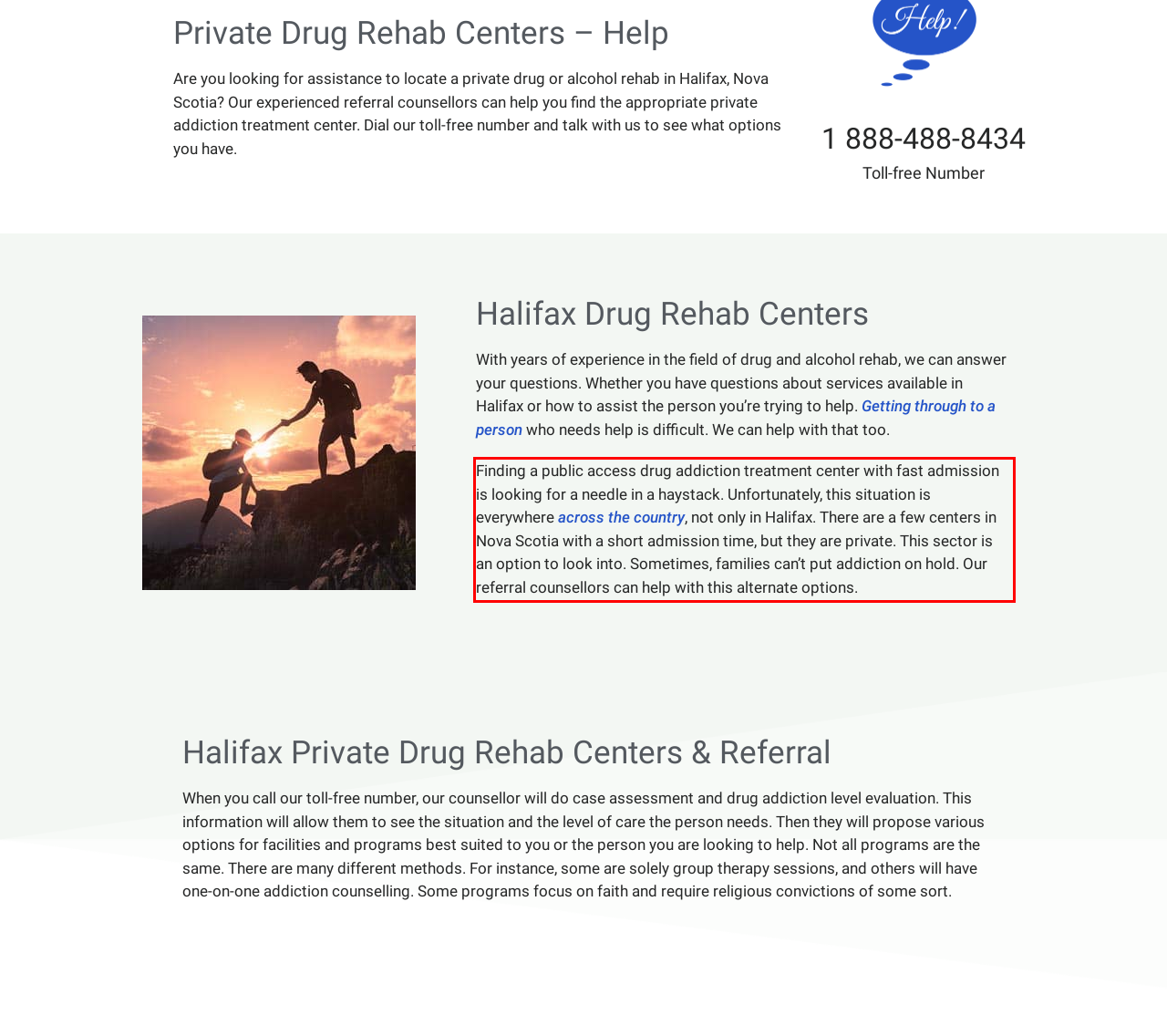You have a screenshot with a red rectangle around a UI element. Recognize and extract the text within this red bounding box using OCR.

Finding a public access drug addiction treatment center with fast admission is looking for a needle in a haystack. Unfortunately, this situation is everywhere across the country, not only in Halifax. There are a few centers in Nova Scotia with a short admission time, but they are private. This sector is an option to look into. Sometimes, families can’t put addiction on hold. Our referral counsellors can help with this alternate options.